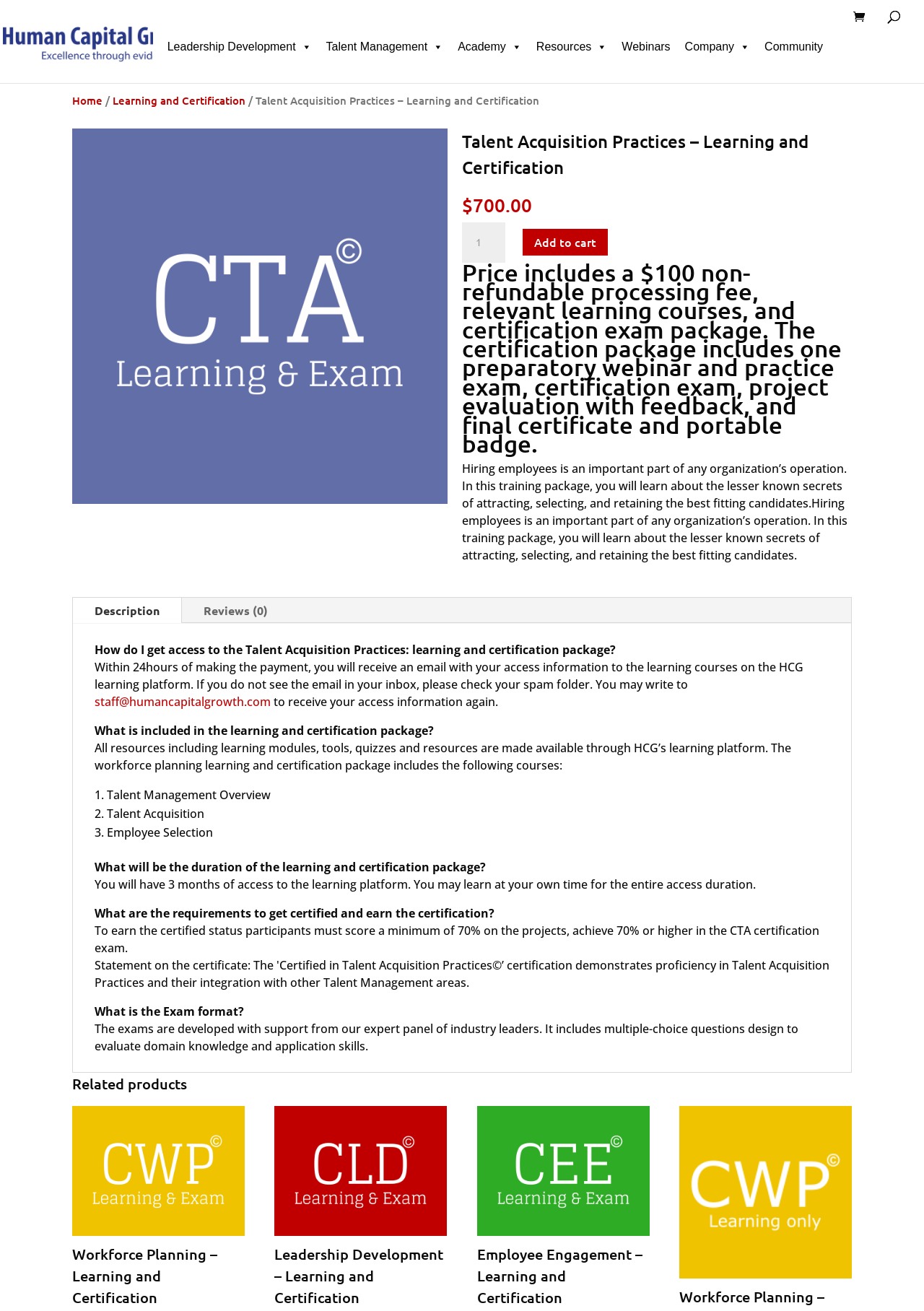Could you provide the bounding box coordinates for the portion of the screen to click to complete this instruction: "Check the 'Related products'"?

[0.078, 0.818, 0.922, 0.844]